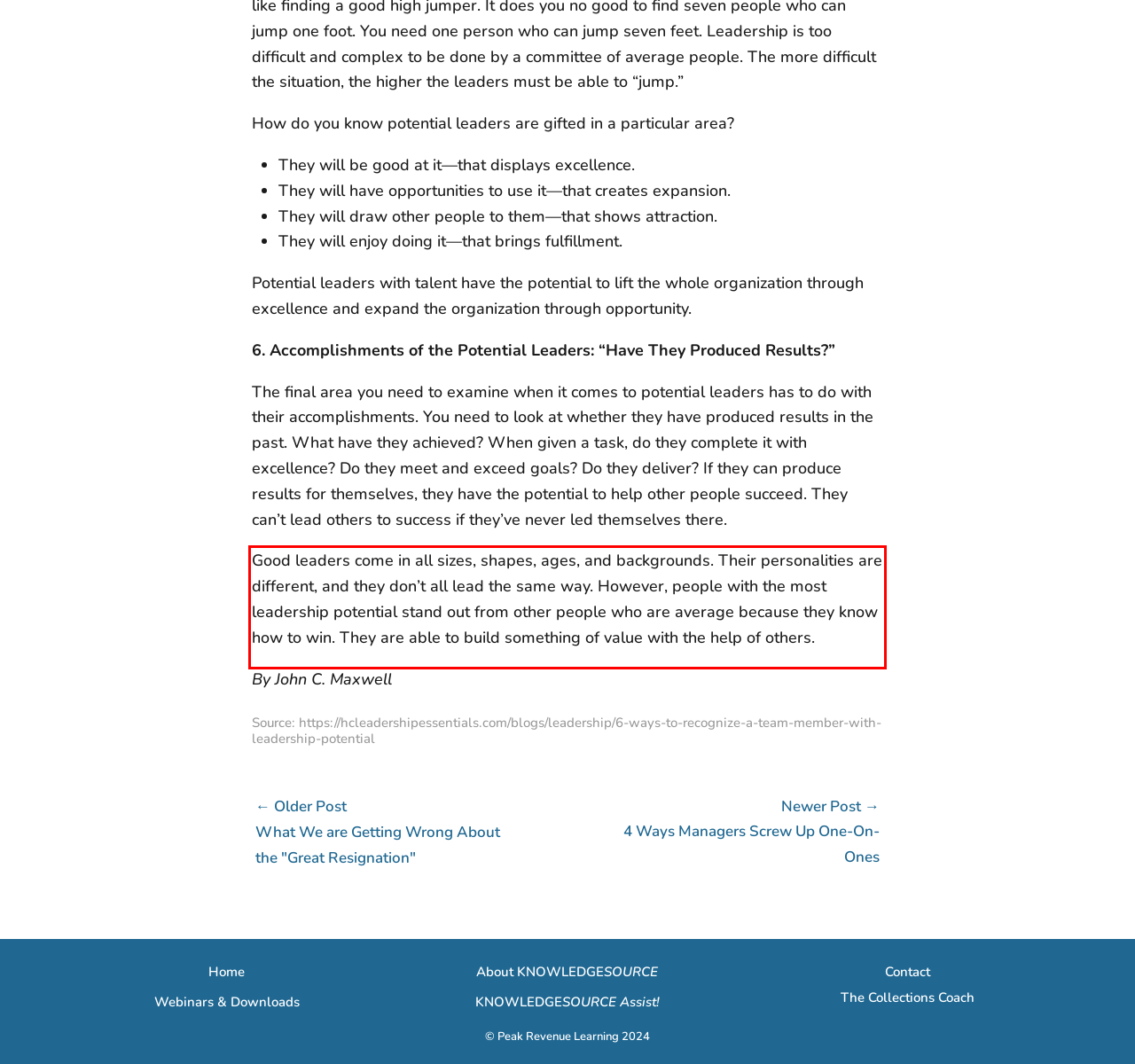Identify the text inside the red bounding box on the provided webpage screenshot by performing OCR.

Good leaders come in all sizes, shapes, ages, and backgrounds. Their personalities are different, and they don’t all lead the same way. However, people with the most leadership potential stand out from other people who are average because they know how to win. They are able to build something of value with the help of others.